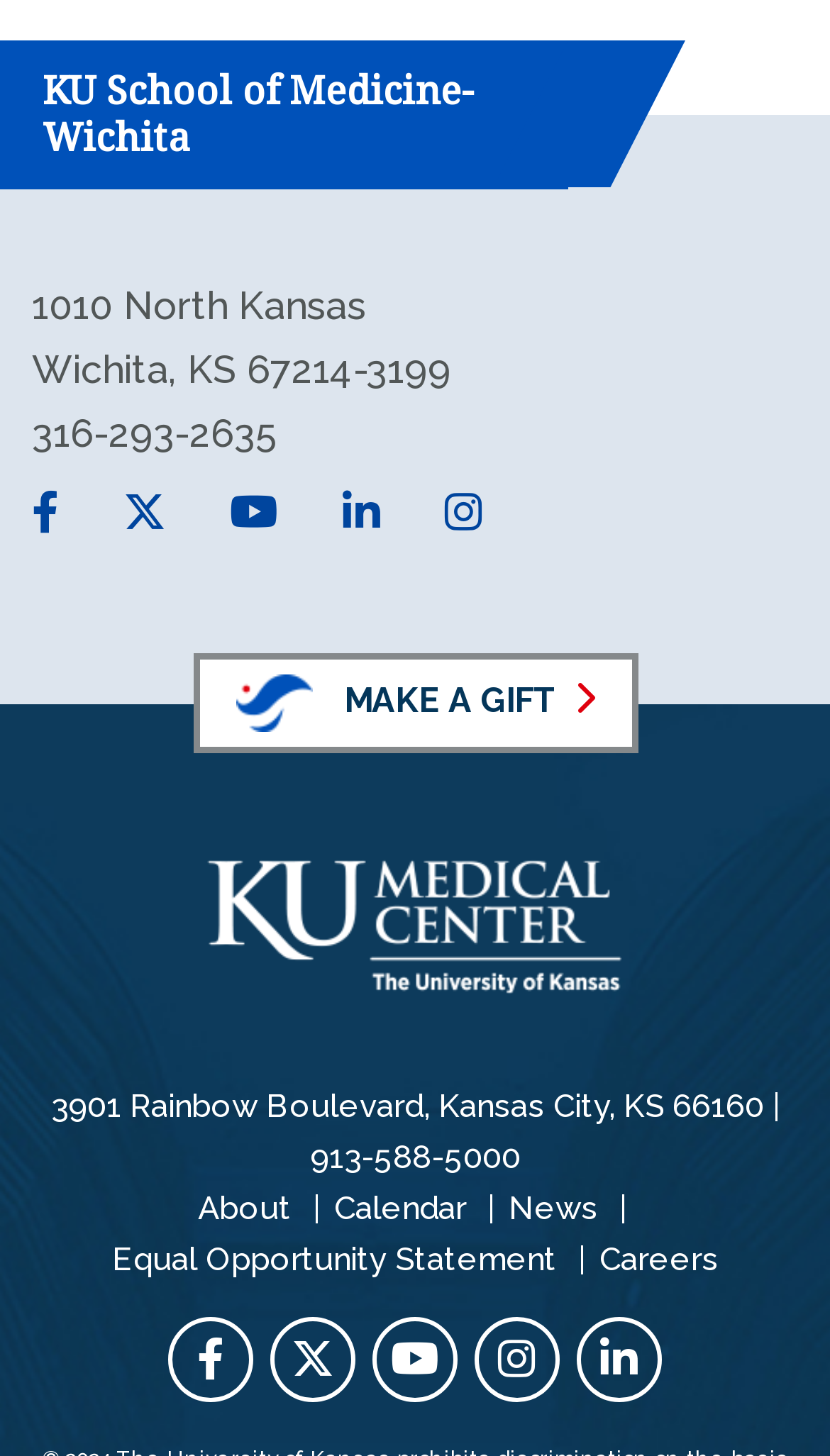What is the name of the school?
Answer the question with detailed information derived from the image.

The name of the school can be found at the top of the webpage, where it is written in a static text element as 'KU School of Medicine-Wichita'.